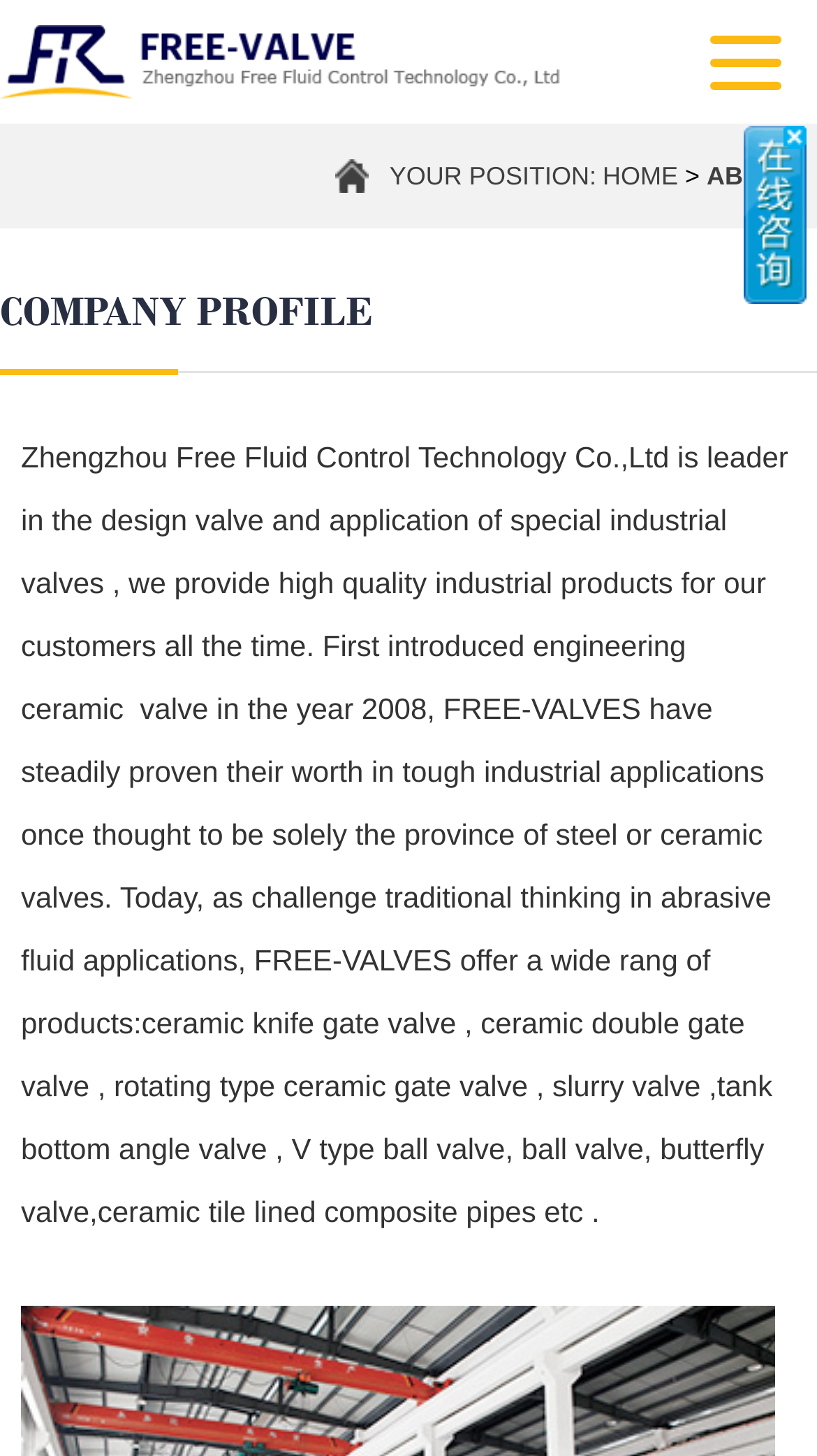What type of valves does the company provide?
Give a one-word or short-phrase answer derived from the screenshot.

Industrial valves